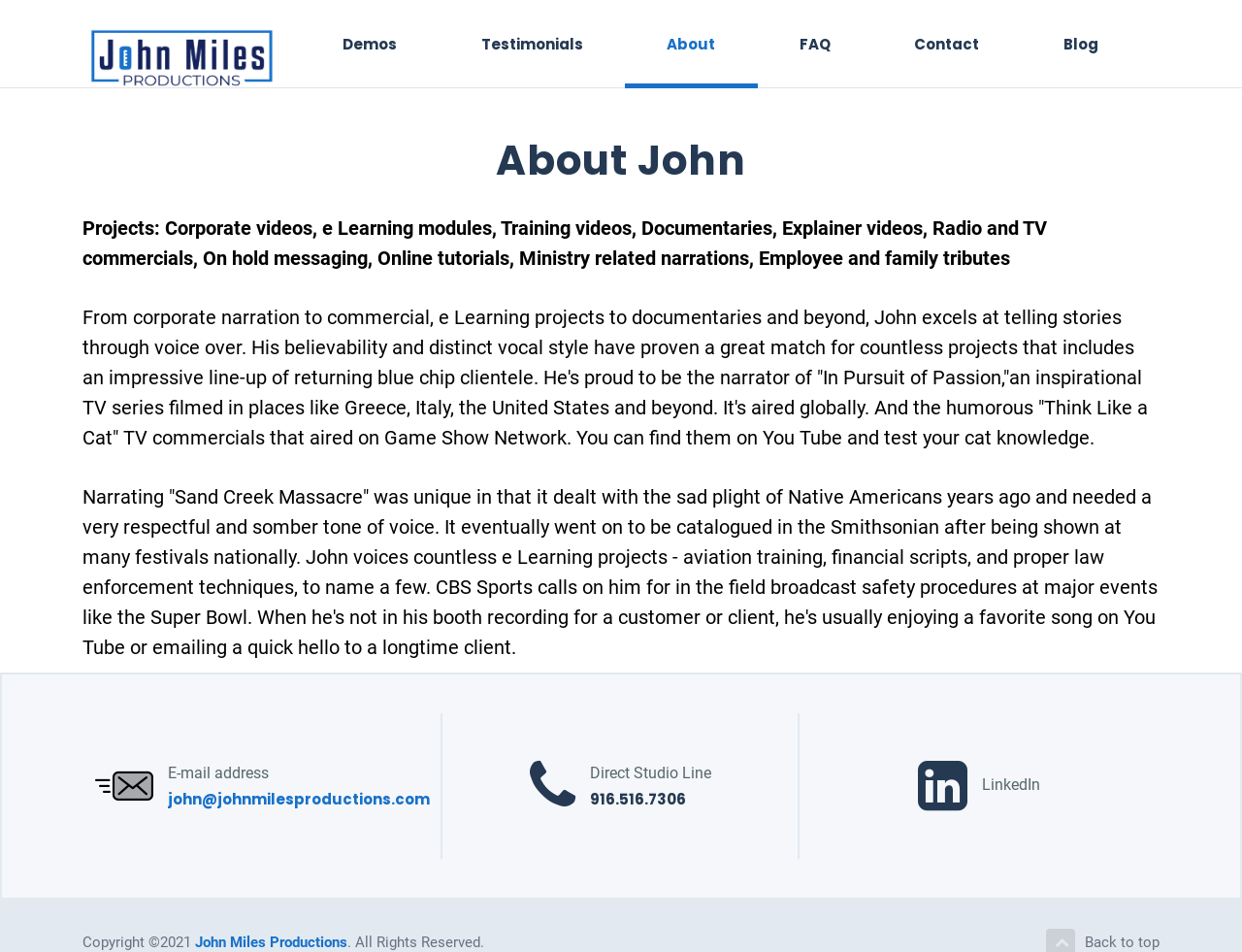Please locate the UI element described by "FAQ" and provide its bounding box coordinates.

[0.61, 0.0, 0.702, 0.092]